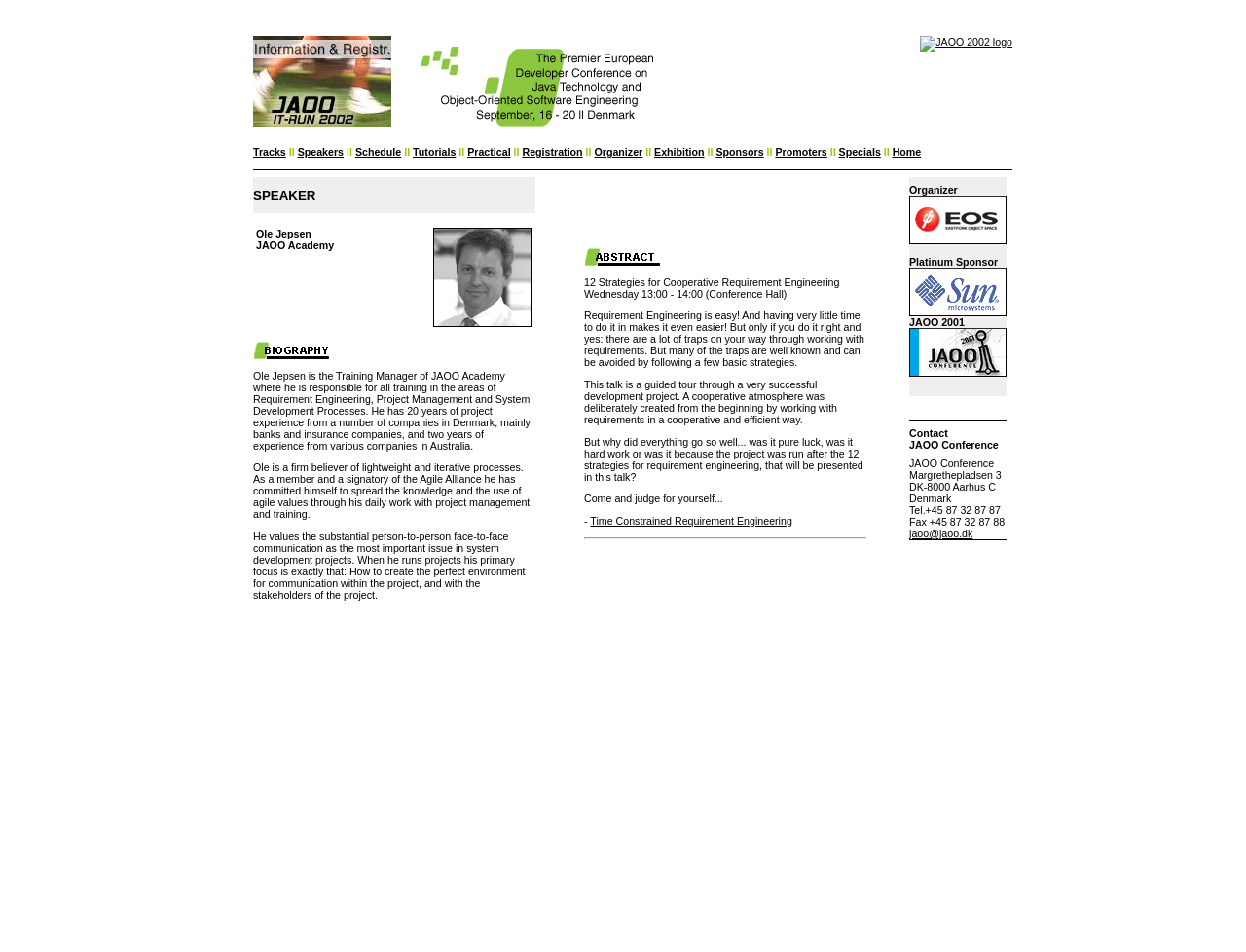Please identify the bounding box coordinates of the area that needs to be clicked to follow this instruction: "view the JAOO 2002 logo".

[0.738, 0.038, 0.812, 0.054]